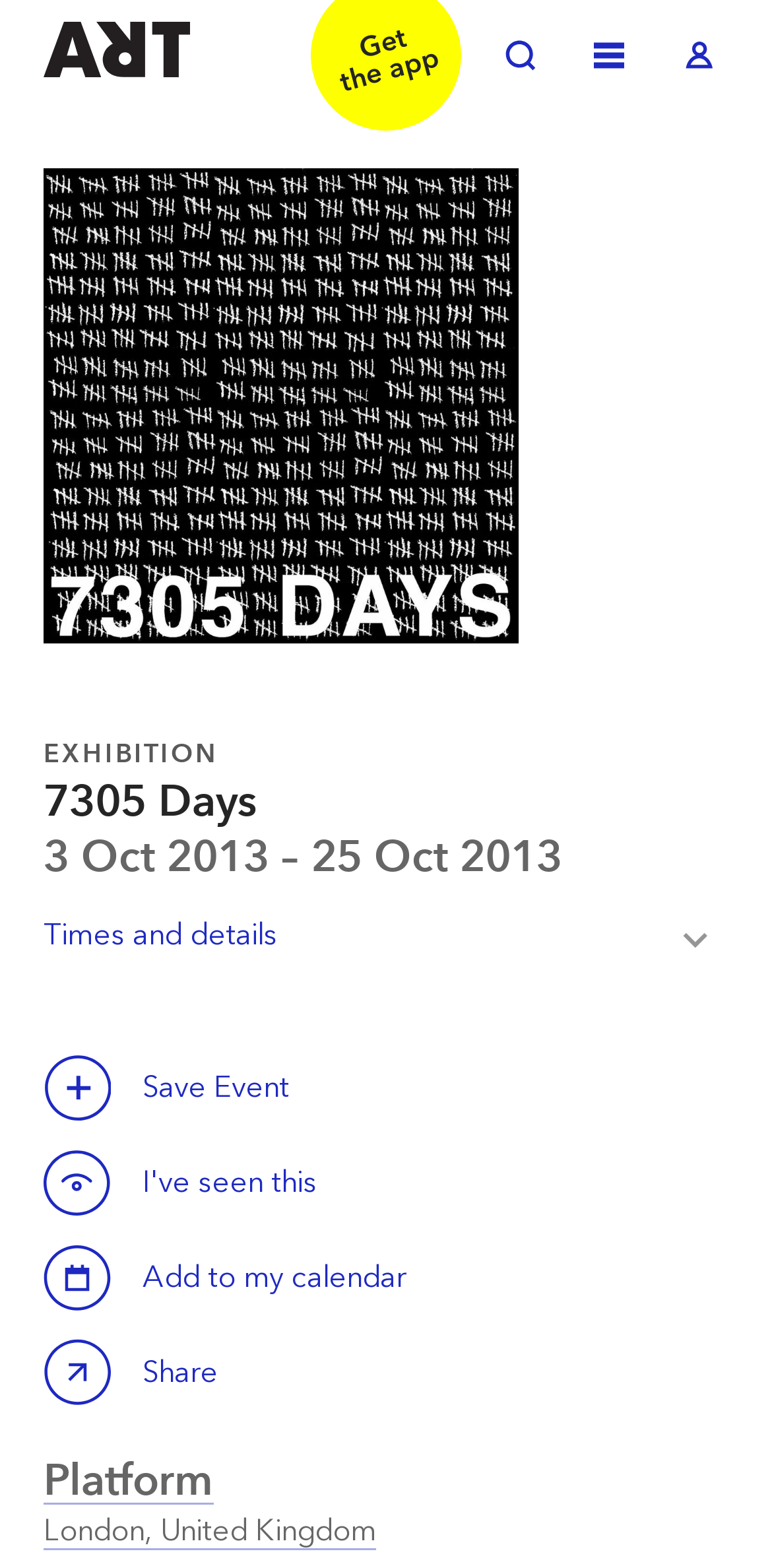Please identify the bounding box coordinates of the element I should click to complete this instruction: 'Toggle log in'. The coordinates should be given as four float numbers between 0 and 1, like this: [left, top, right, bottom].

[0.867, 0.018, 0.944, 0.056]